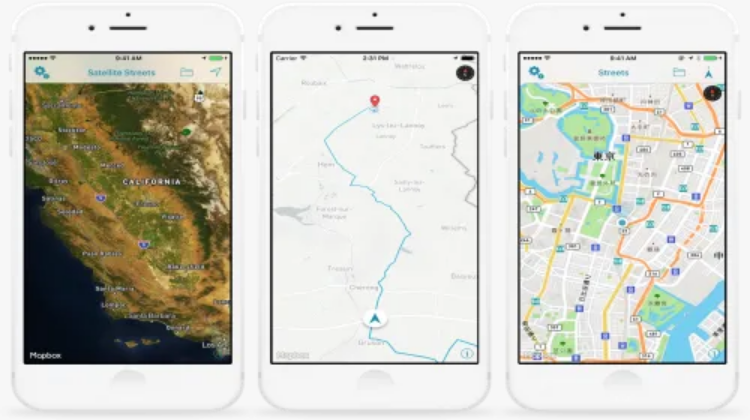What is the destination marked on the center phone?
Provide a detailed answer to the question using information from the image.

The center phone is displaying a simplified navigation map with a highlighted route towards the location 'Lydia Lake', which is depicted in a linear path to assist users in following directions.